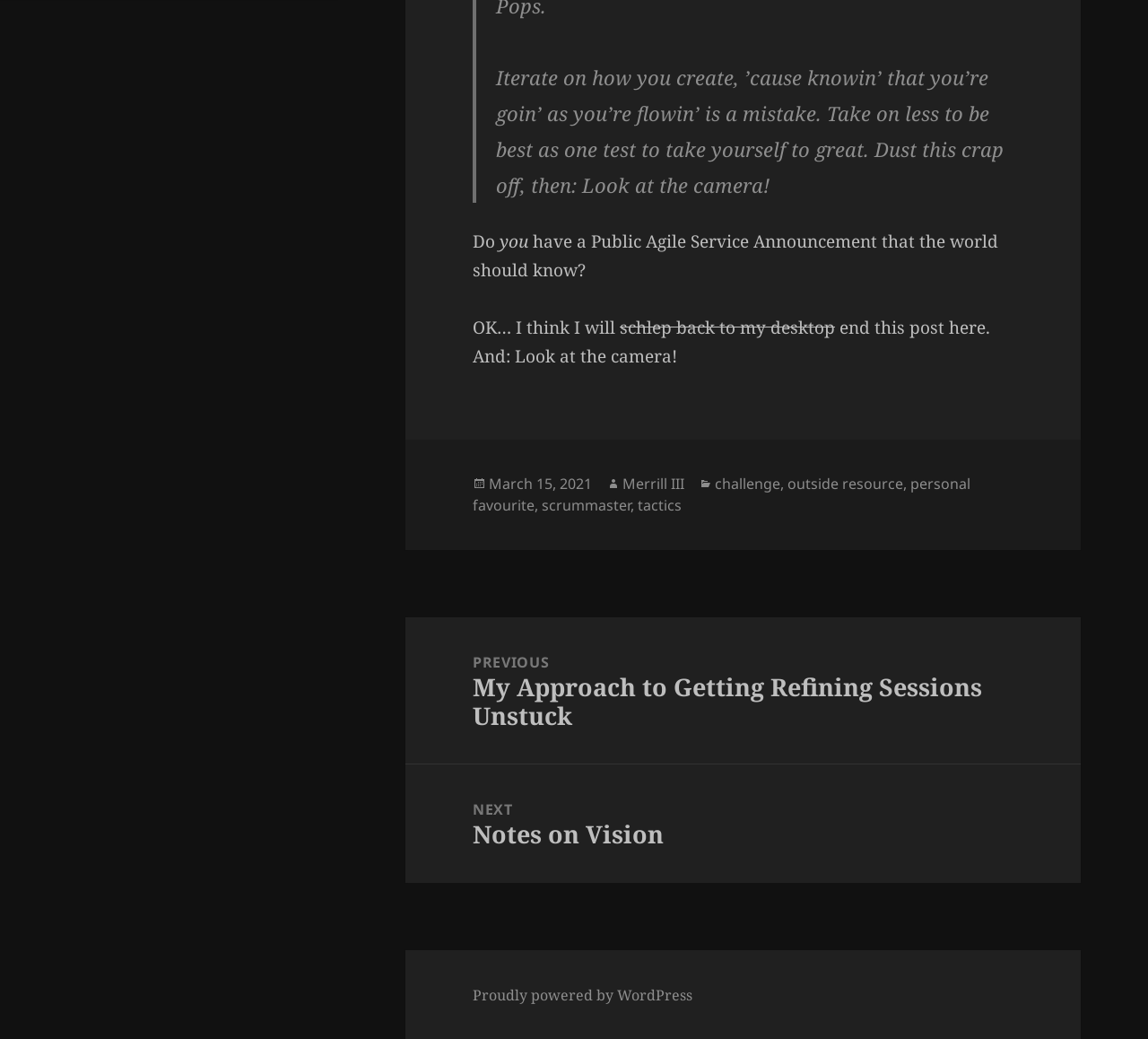Please determine the bounding box coordinates for the UI element described as: "Proudly powered by WordPress".

[0.412, 0.948, 0.603, 0.968]